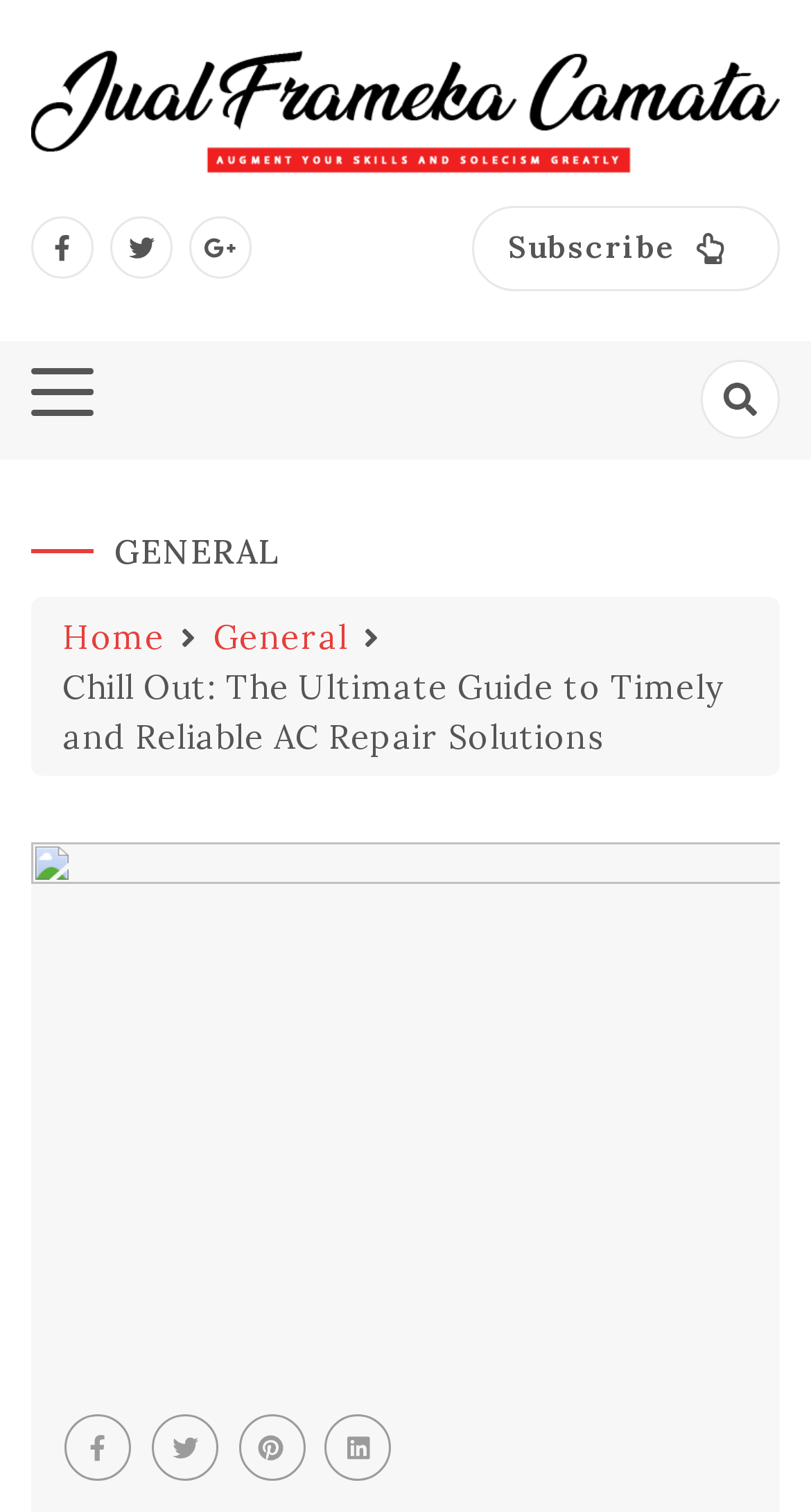Respond to the question with just a single word or phrase: 
How many sections are in the webpage?

2